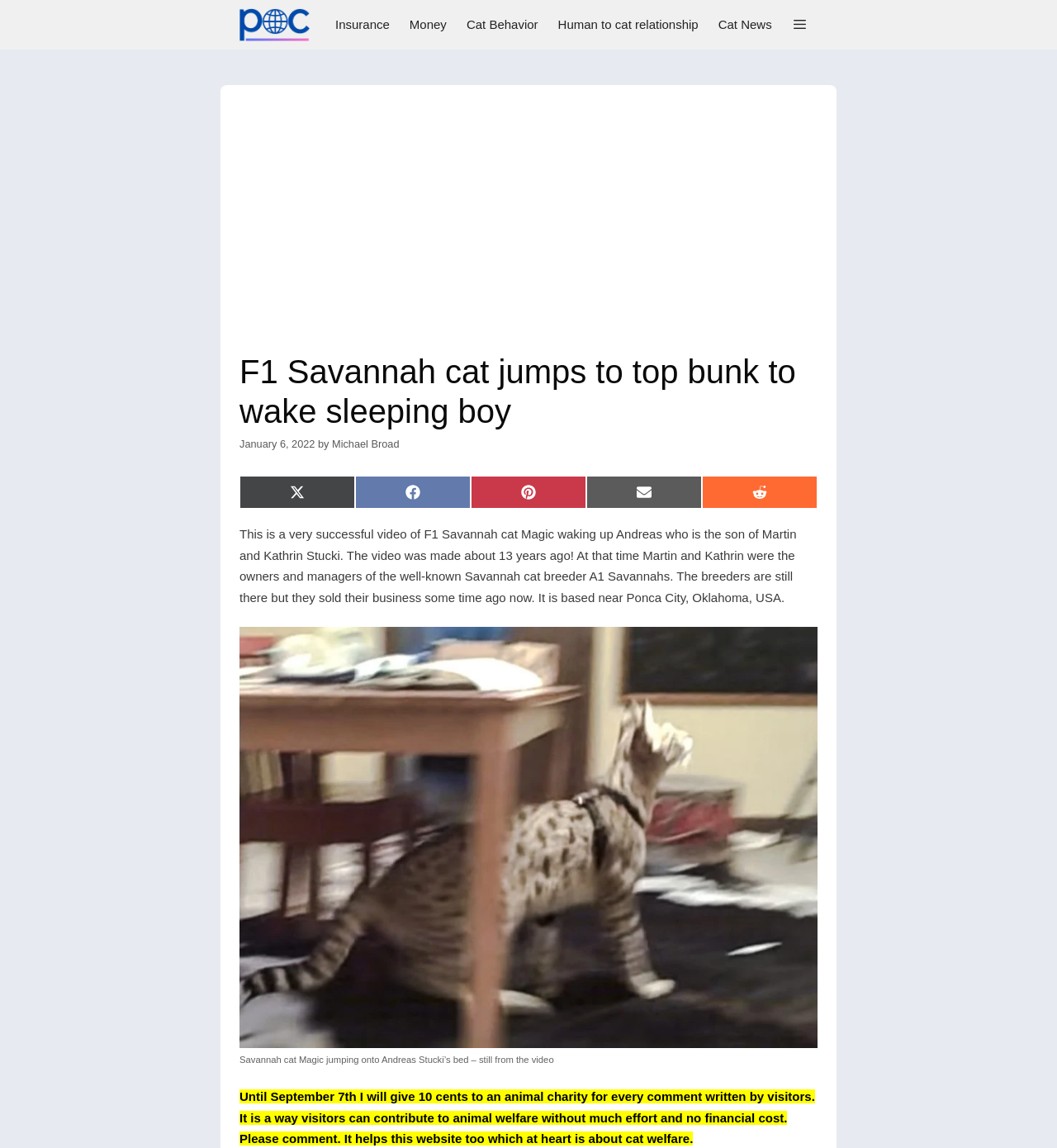How many social media sharing links are there?
Based on the image, provide a one-word or brief-phrase response.

5